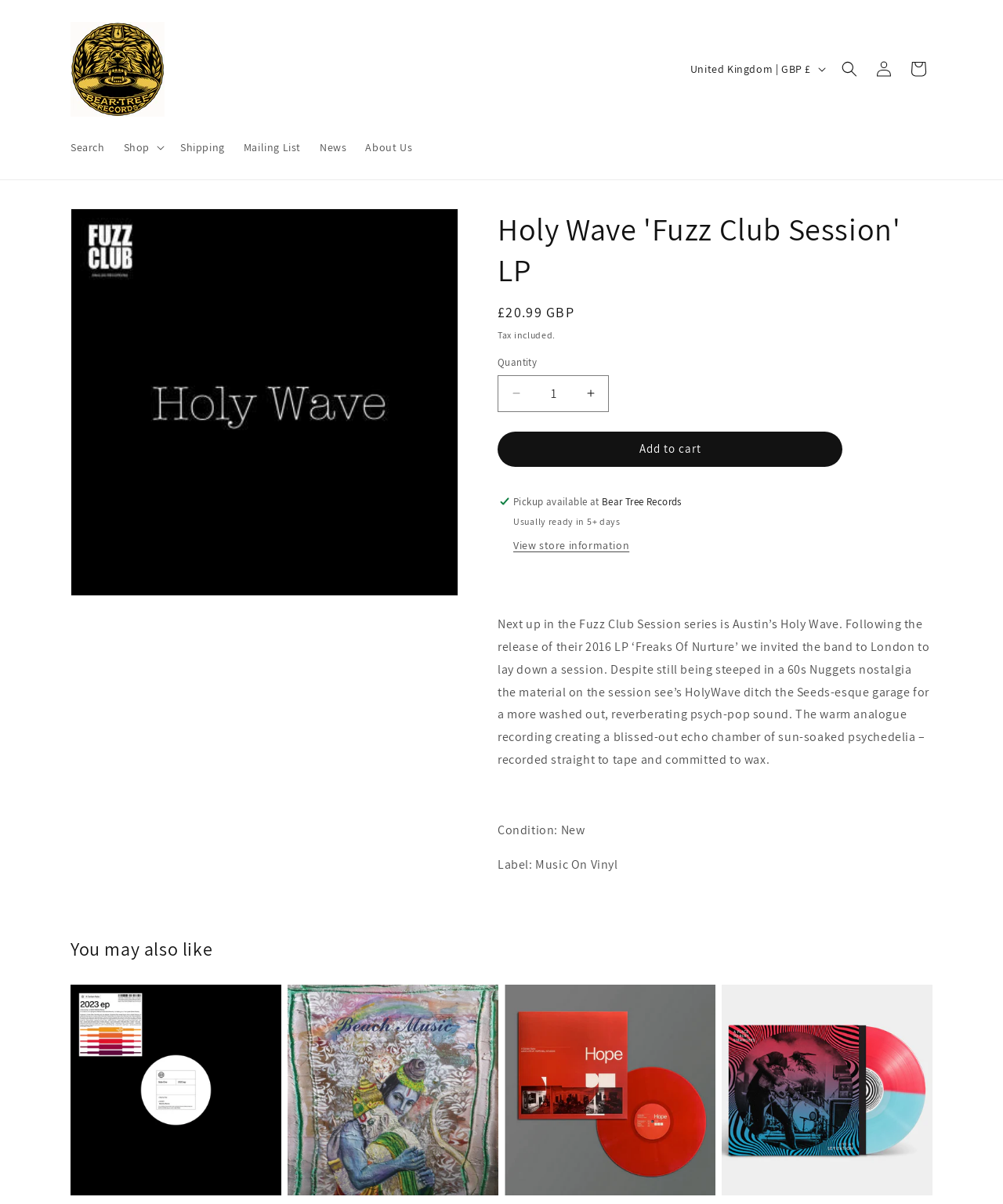How many days does it take for the product to be ready for pickup?
Answer the question with detailed information derived from the image.

The time it takes for the product to be ready for pickup can be found in the product information section, where it is stated as 'Usually ready in 5+ days'.